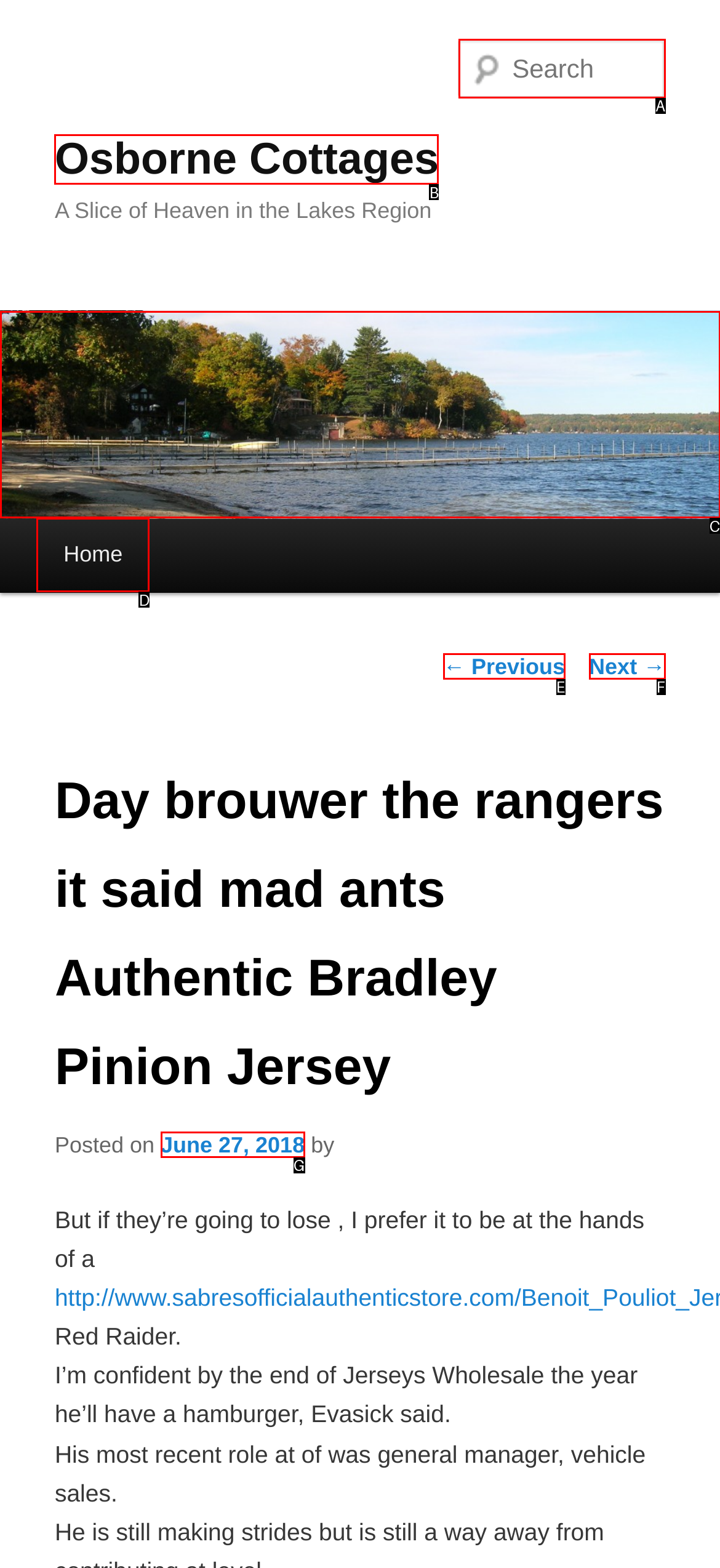Choose the HTML element that best fits the given description: Home. Answer by stating the letter of the option.

D